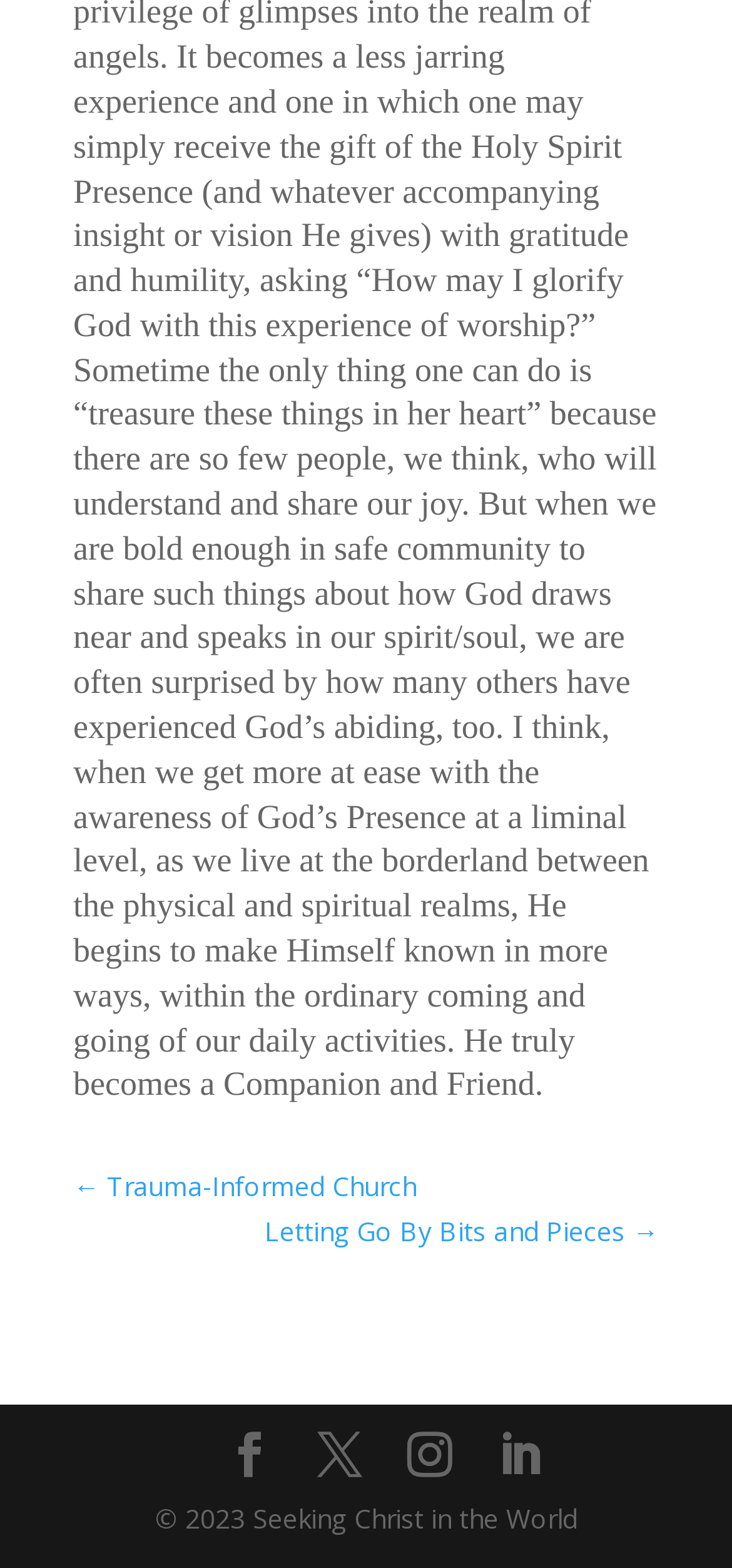Analyze the image and provide a detailed answer to the question: What is the direction of the first arrow?

The first arrow is represented by the Unicode character '' and is located at the top-left of the webpage, indicating a direction to the left.